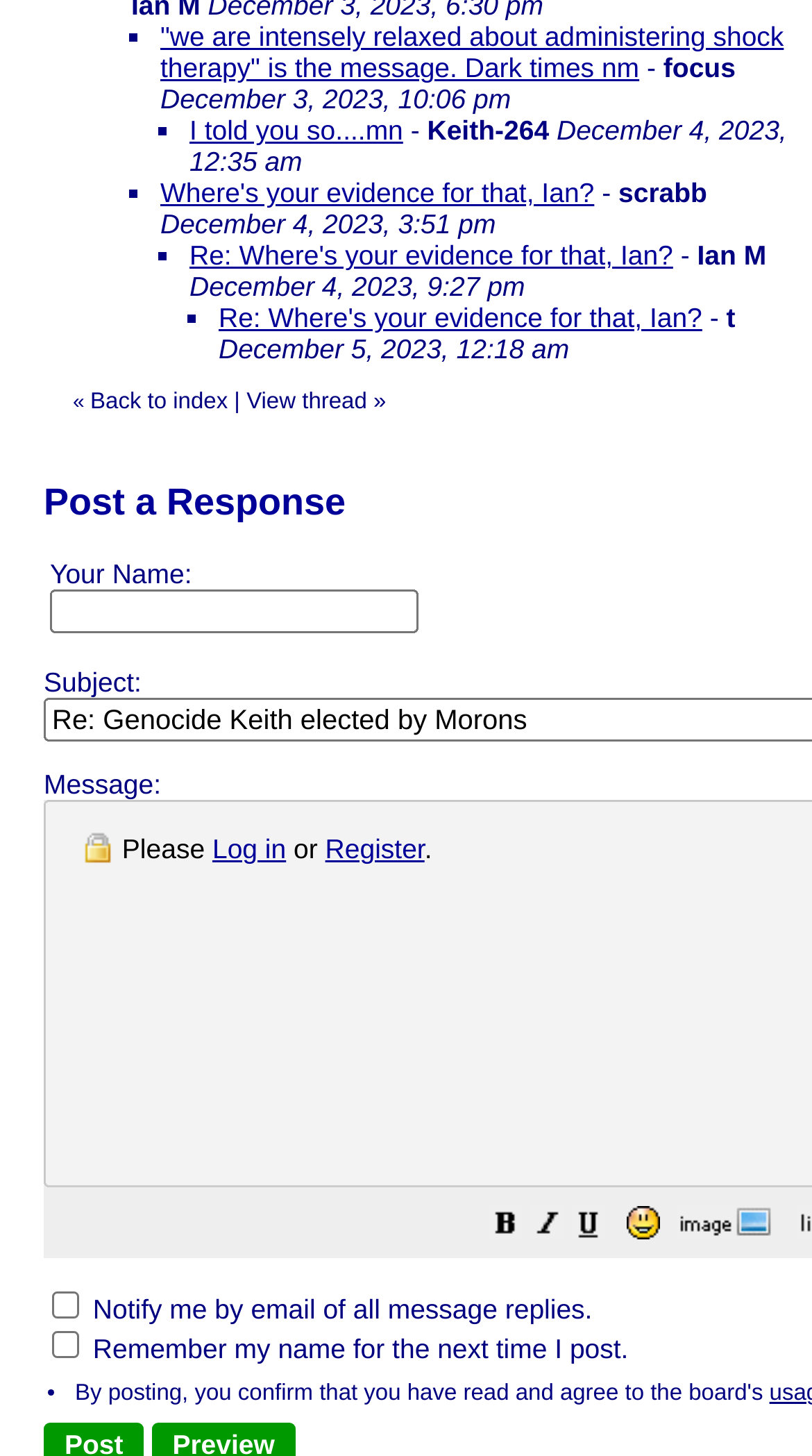Provide the bounding box coordinates of the HTML element this sentence describes: "Toggle menu". The bounding box coordinates consist of four float numbers between 0 and 1, i.e., [left, top, right, bottom].

None